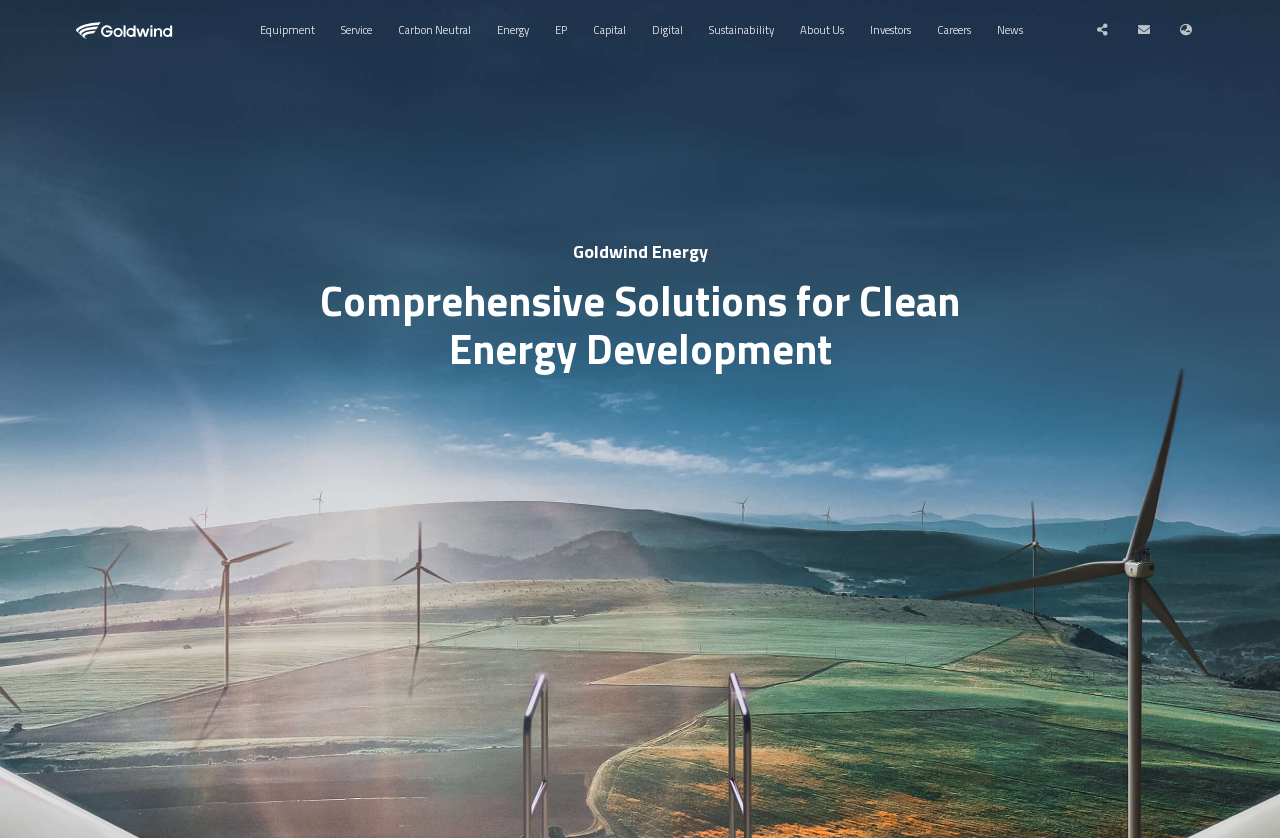Please specify the bounding box coordinates of the clickable section necessary to execute the following command: "Read the post 'Battle of the mutes'".

None